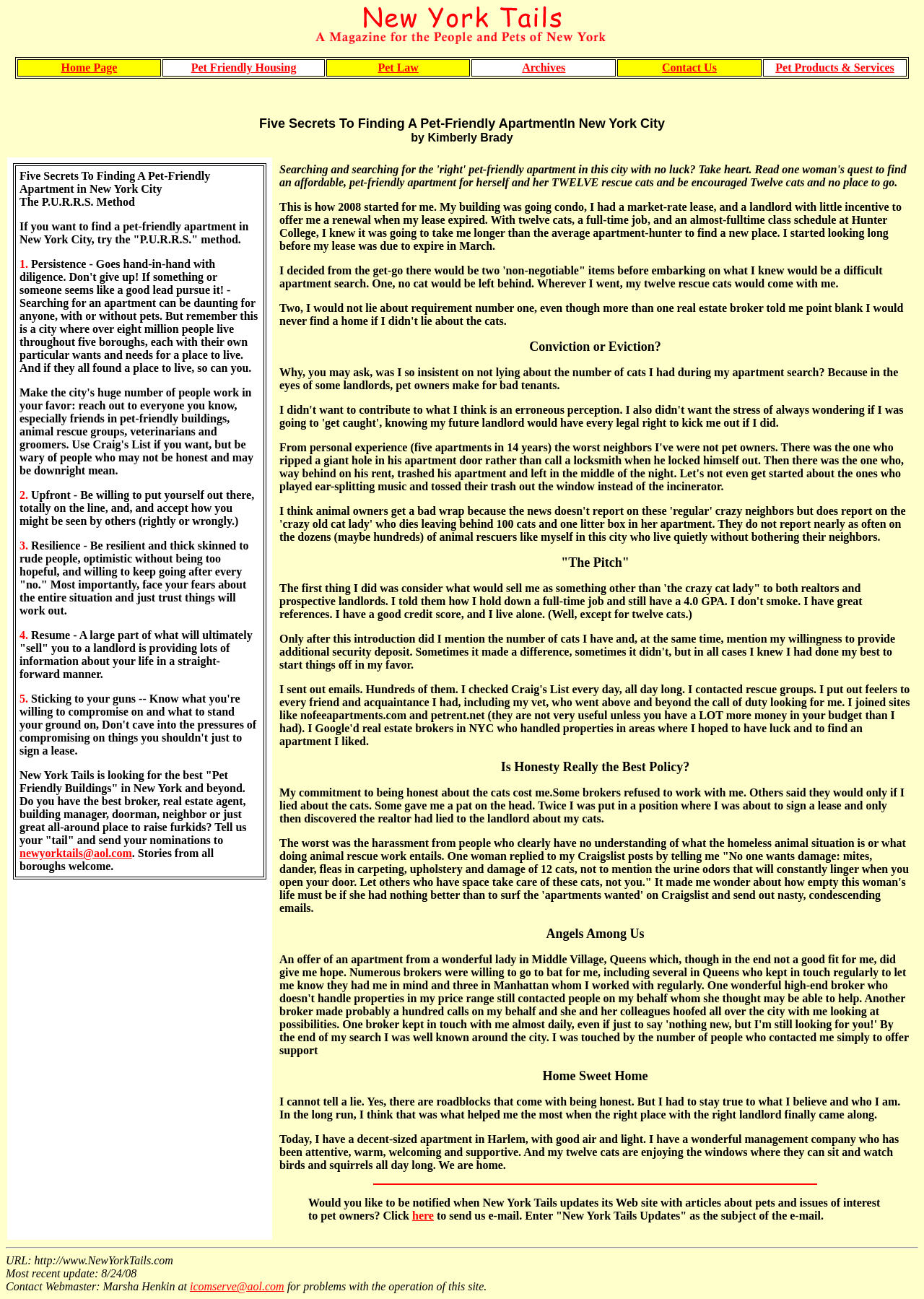Determine the bounding box coordinates for the UI element matching this description: "Pet Friendly Housing".

[0.207, 0.047, 0.321, 0.057]